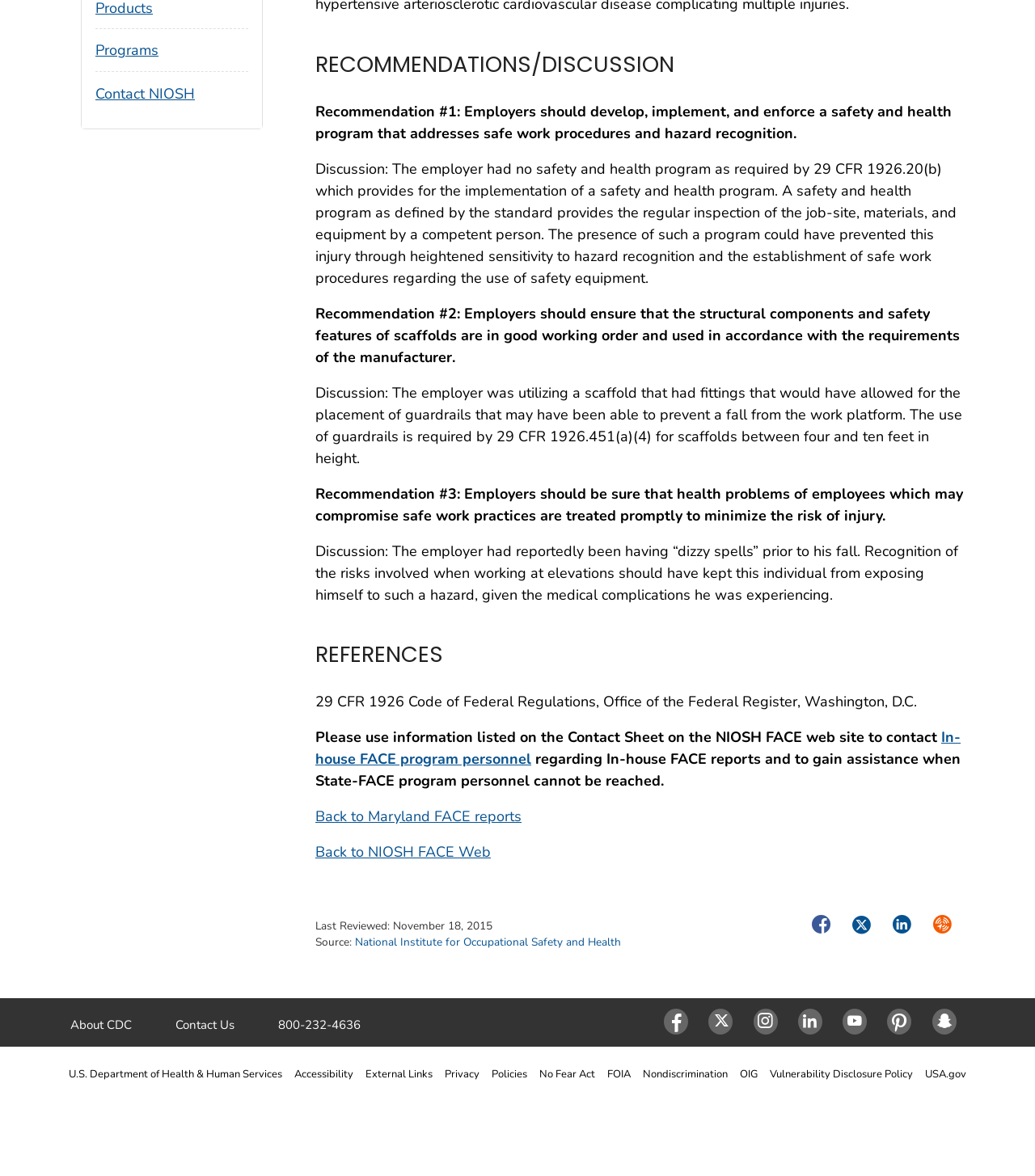Identify the bounding box coordinates of the section to be clicked to complete the task described by the following instruction: "Click the 'National Institute for Occupational Safety and Health' link". The coordinates should be four float numbers between 0 and 1, formatted as [left, top, right, bottom].

[0.343, 0.794, 0.6, 0.808]